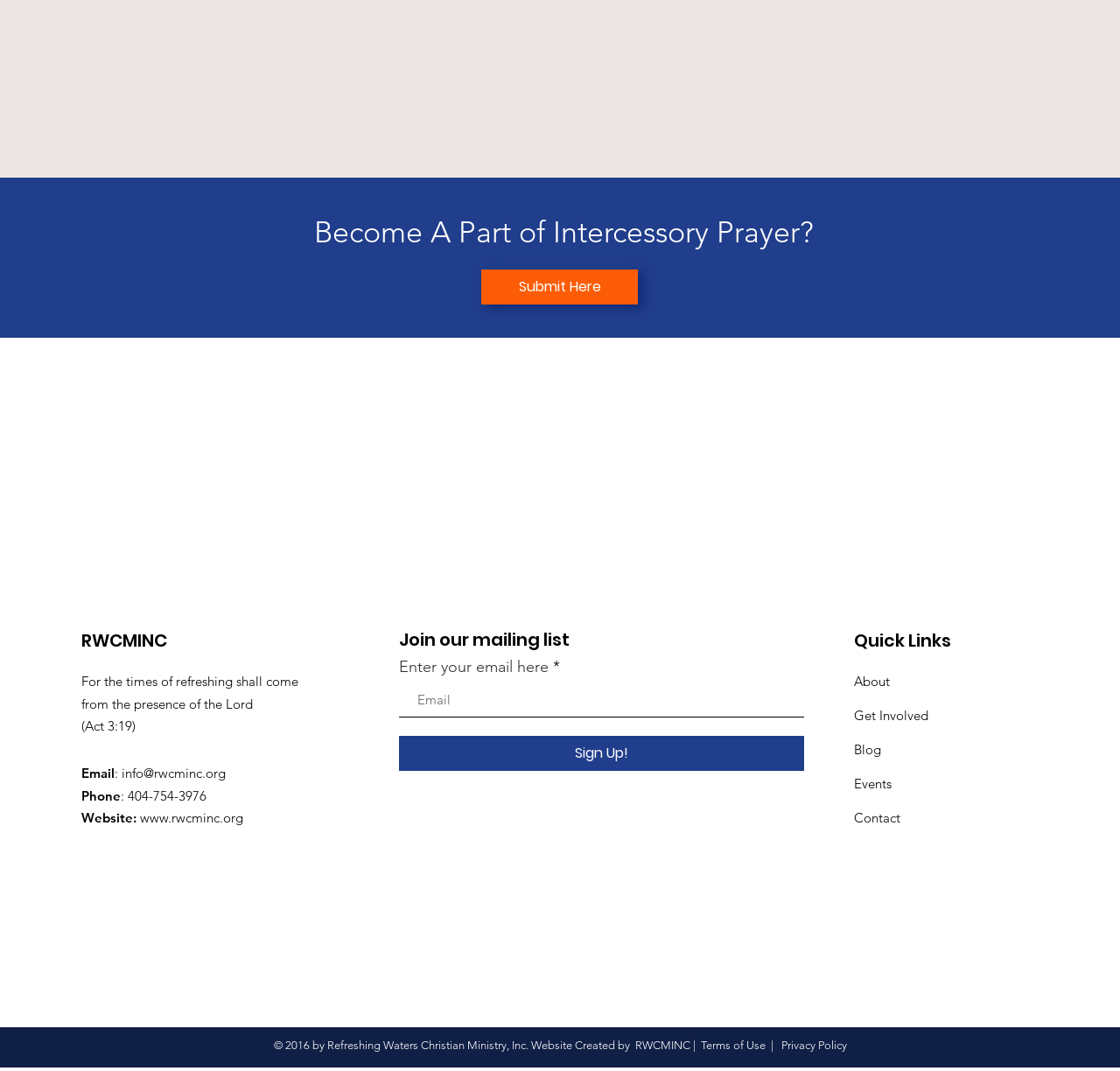What is the organization's email address?
Based on the image, give a one-word or short phrase answer.

info@rwcminc.org